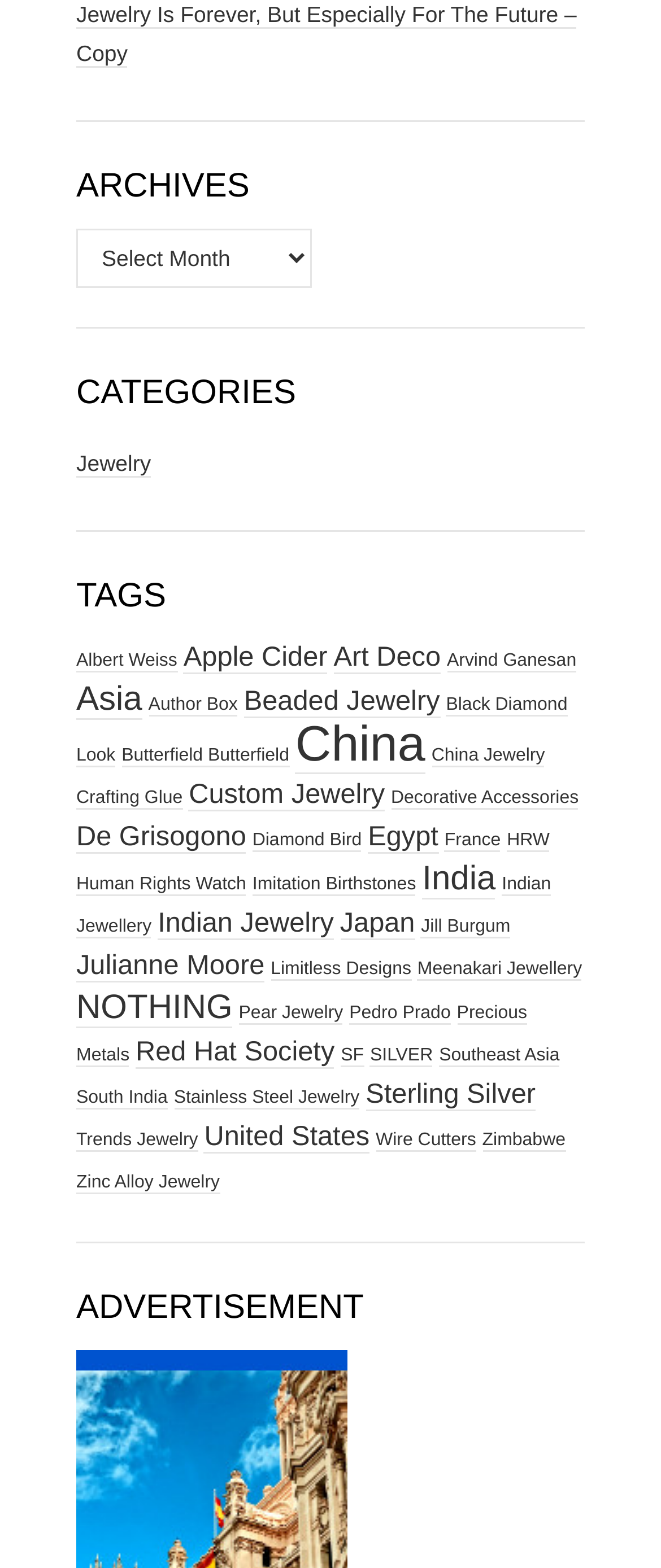Can you find the bounding box coordinates for the element that needs to be clicked to execute this instruction: "Select 'Archives' from the dropdown menu"? The coordinates should be given as four float numbers between 0 and 1, i.e., [left, top, right, bottom].

[0.115, 0.146, 0.472, 0.184]